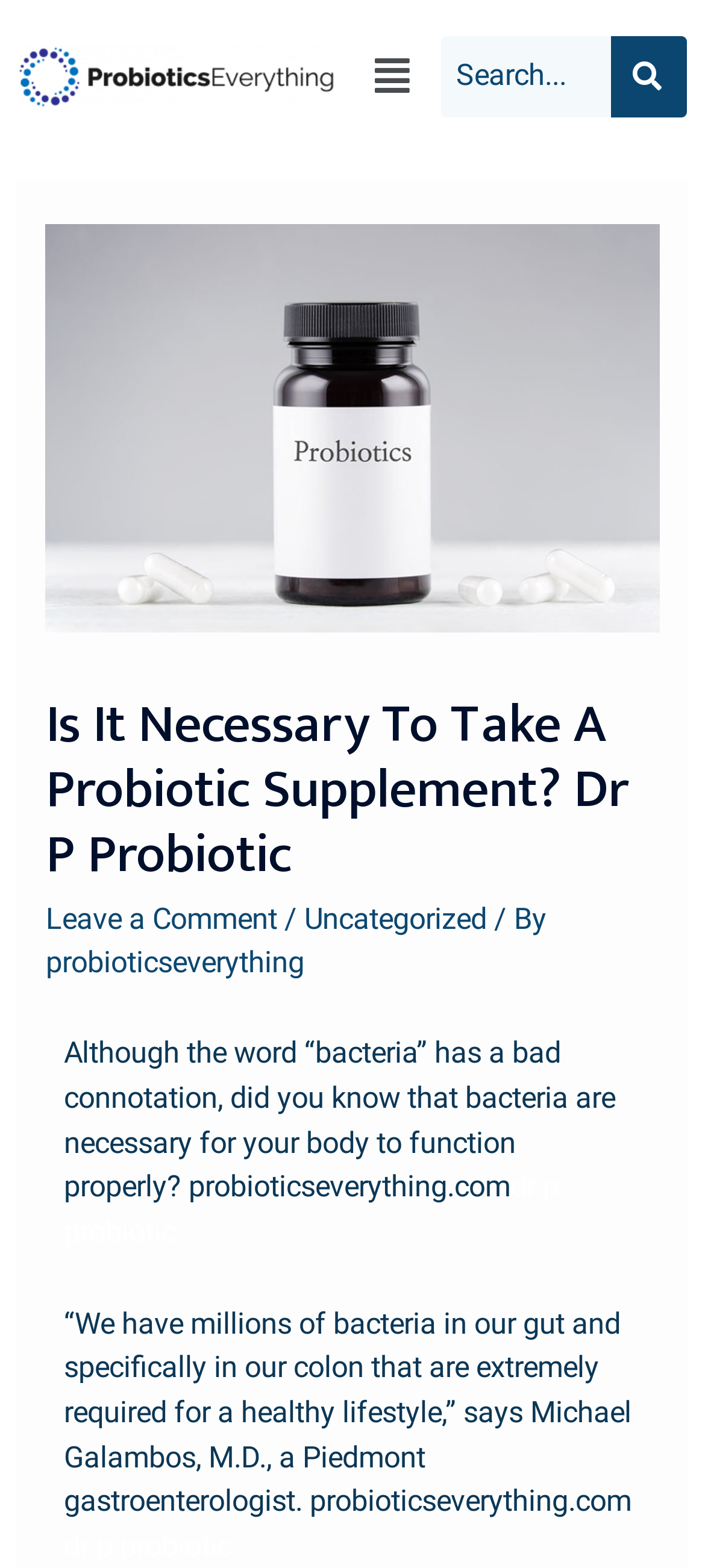Using details from the image, please answer the following question comprehensively:
What is the name of the gastroenterologist mentioned in the article?

The article mentions a quote from a Piedmont gastroenterologist, and the name of the gastroenterologist is Michael Galambos, M.D.